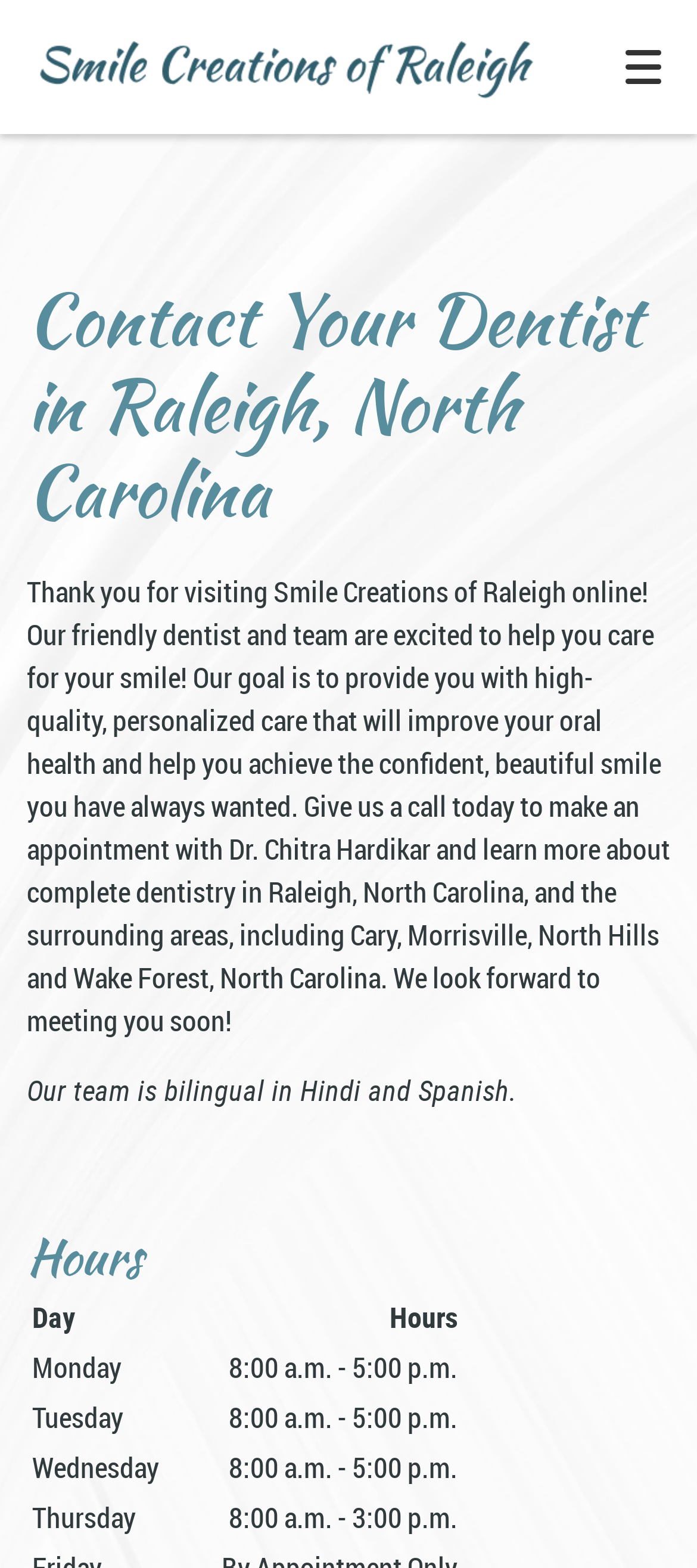What is the name of the dentist?
Using the visual information from the image, give a one-word or short-phrase answer.

Dr. Chitra Hardikar